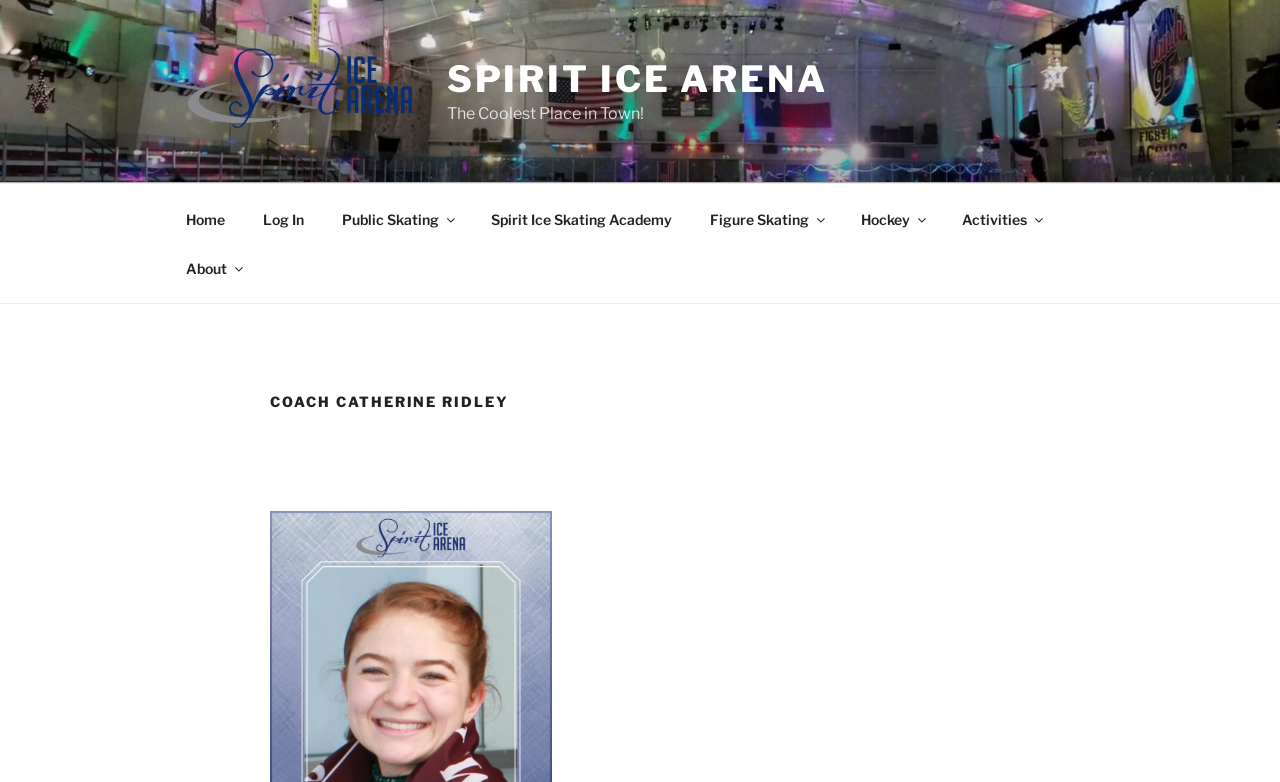Determine the bounding box coordinates of the UI element described by: "Hockey".

[0.659, 0.249, 0.735, 0.311]